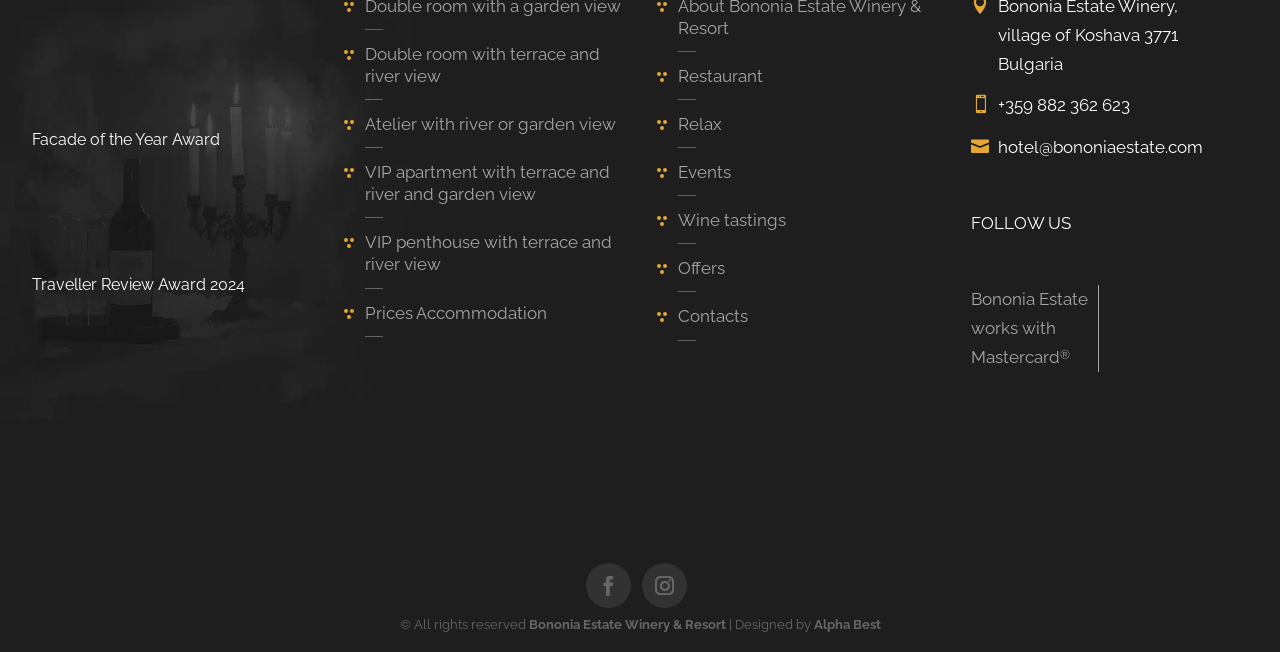Please determine the bounding box coordinates of the element to click in order to execute the following instruction: "Contact the hotel". The coordinates should be four float numbers between 0 and 1, specified as [left, top, right, bottom].

[0.78, 0.146, 0.883, 0.177]